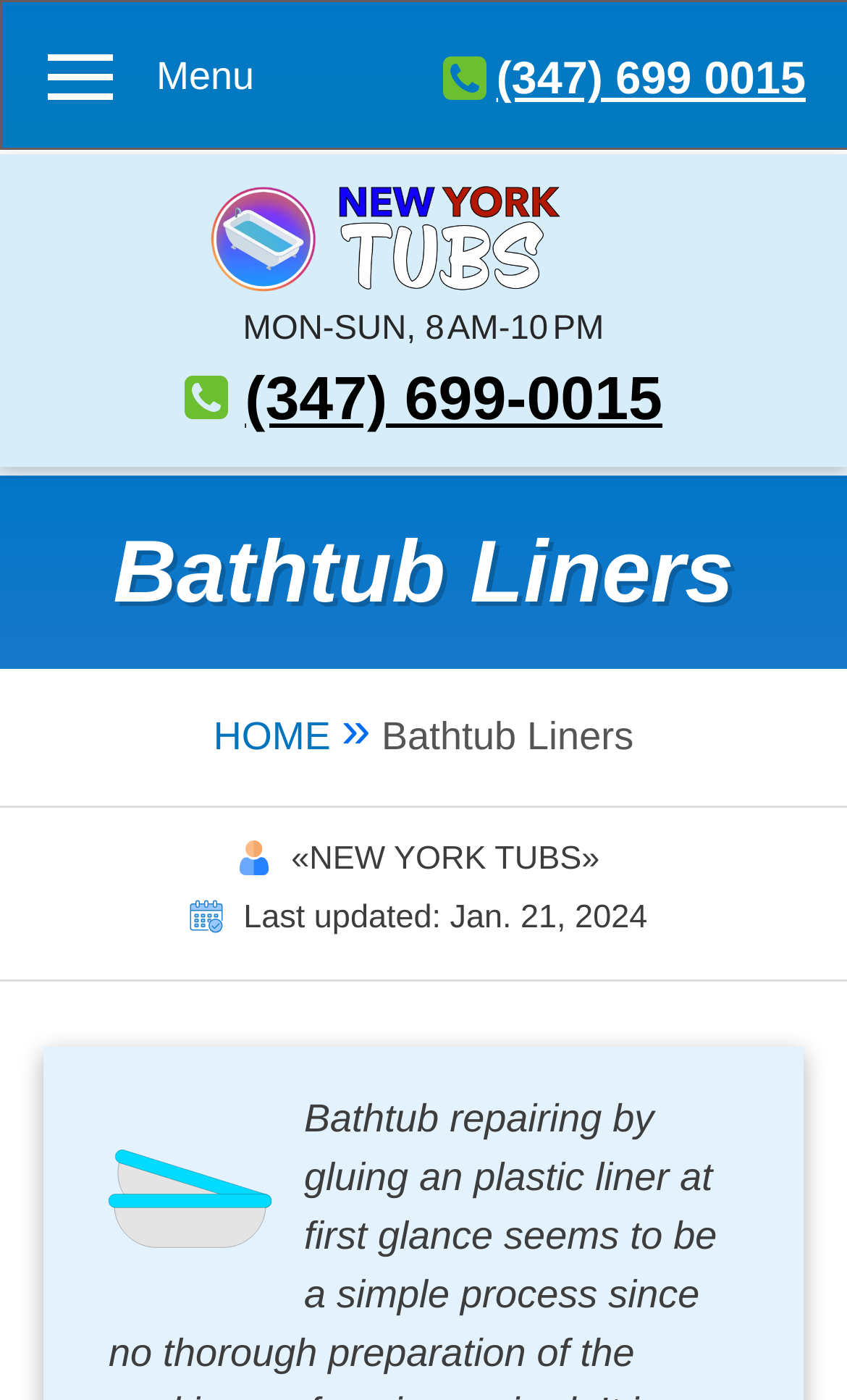Provide an in-depth caption for the webpage.

The webpage is about bathtub liners, focusing on their installation, advantages, and disadvantages. At the top left, there is a menu with the text "Menu". Next to it, there is an image, and further to the right, a phone number "(347) 699 0015" is displayed. Below this section, there is a layout table with a logo on the left, which is an image, and a text "MON-SUN, 8 AM-10 PM" on the right. 

Above the main content, there is a heading "Bathtub Liners" that spans the entire width of the page. Below the heading, there is a navigation section with breadcrumbs, consisting of a "HOME" link, a "»" symbol, and a "Bathtub Liners" text. 

The main content starts with a text "«NEW YORK TUBS»" followed by a text "Last updated: Jan. 21, 2024". On the left side of the page, there is an image of a "Bathtub Liner". The page also provides information about NYC prices and customer reviews to help users choose the right option for their needs.